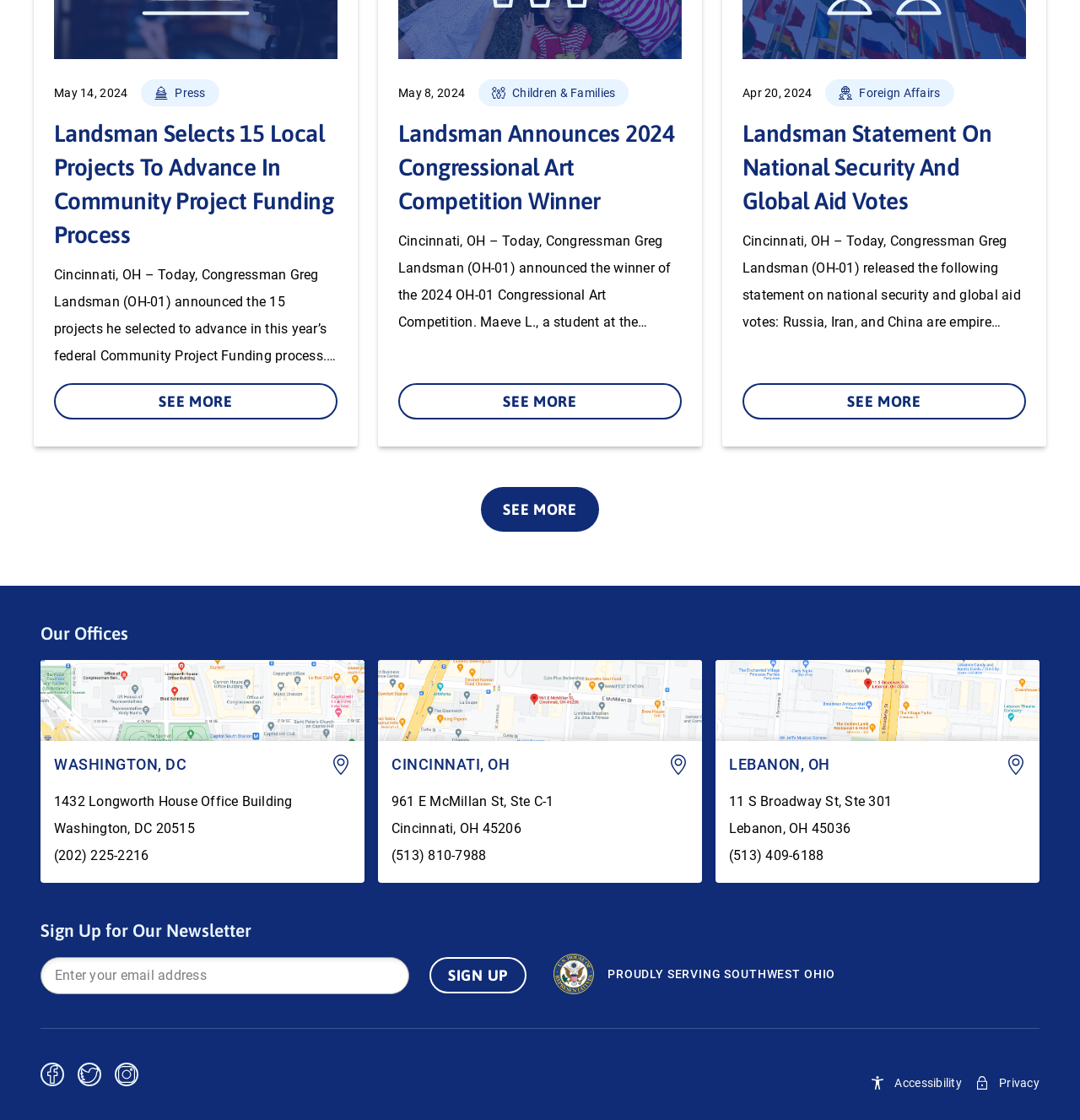Extract the bounding box of the UI element described as: "name="email" placeholder="Enter your email address"".

[0.051, 0.859, 0.366, 0.883]